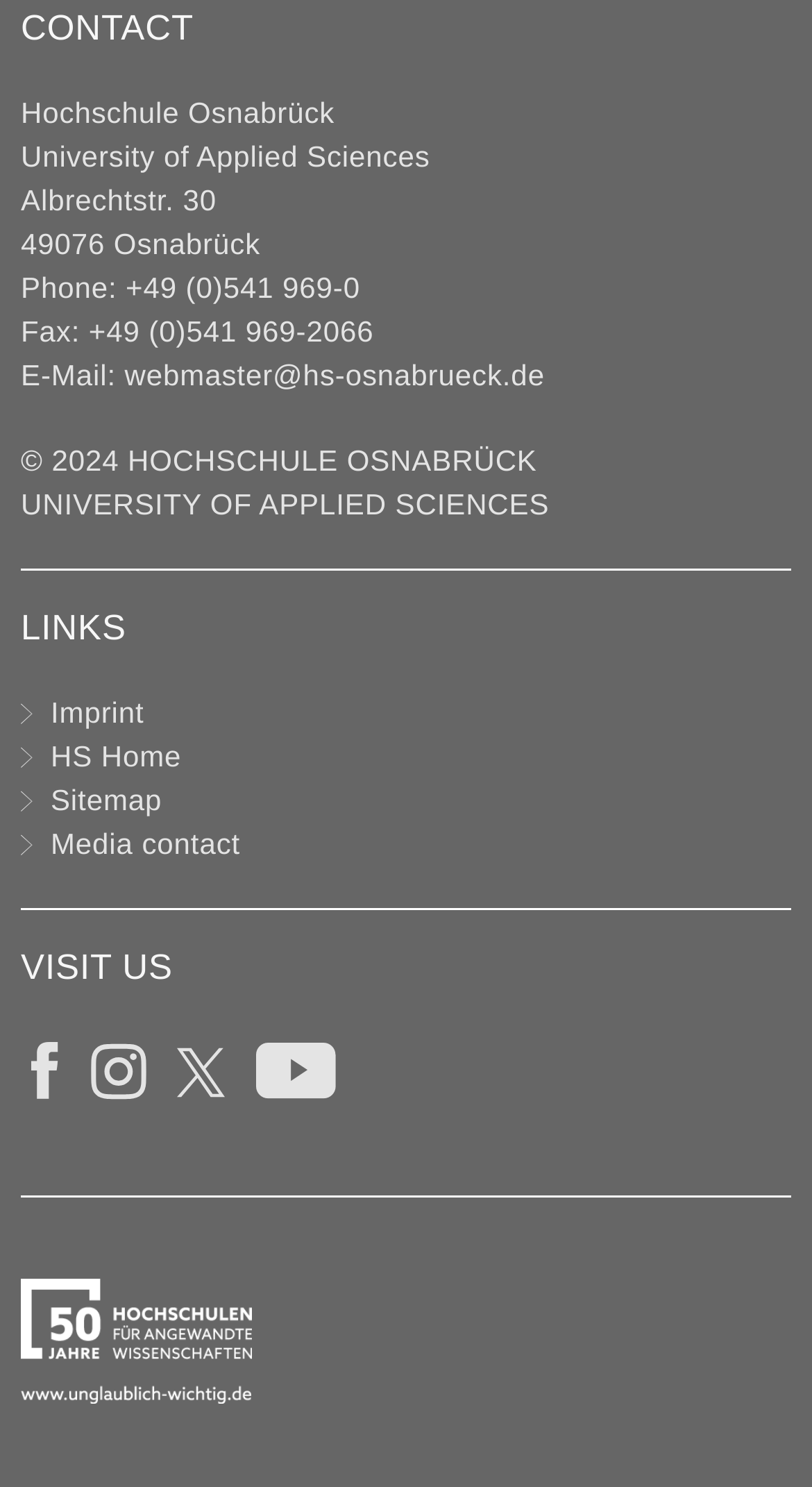Locate the bounding box coordinates of the clickable part needed for the task: "Check the 'Facebook' page".

[0.038, 0.703, 0.073, 0.765]